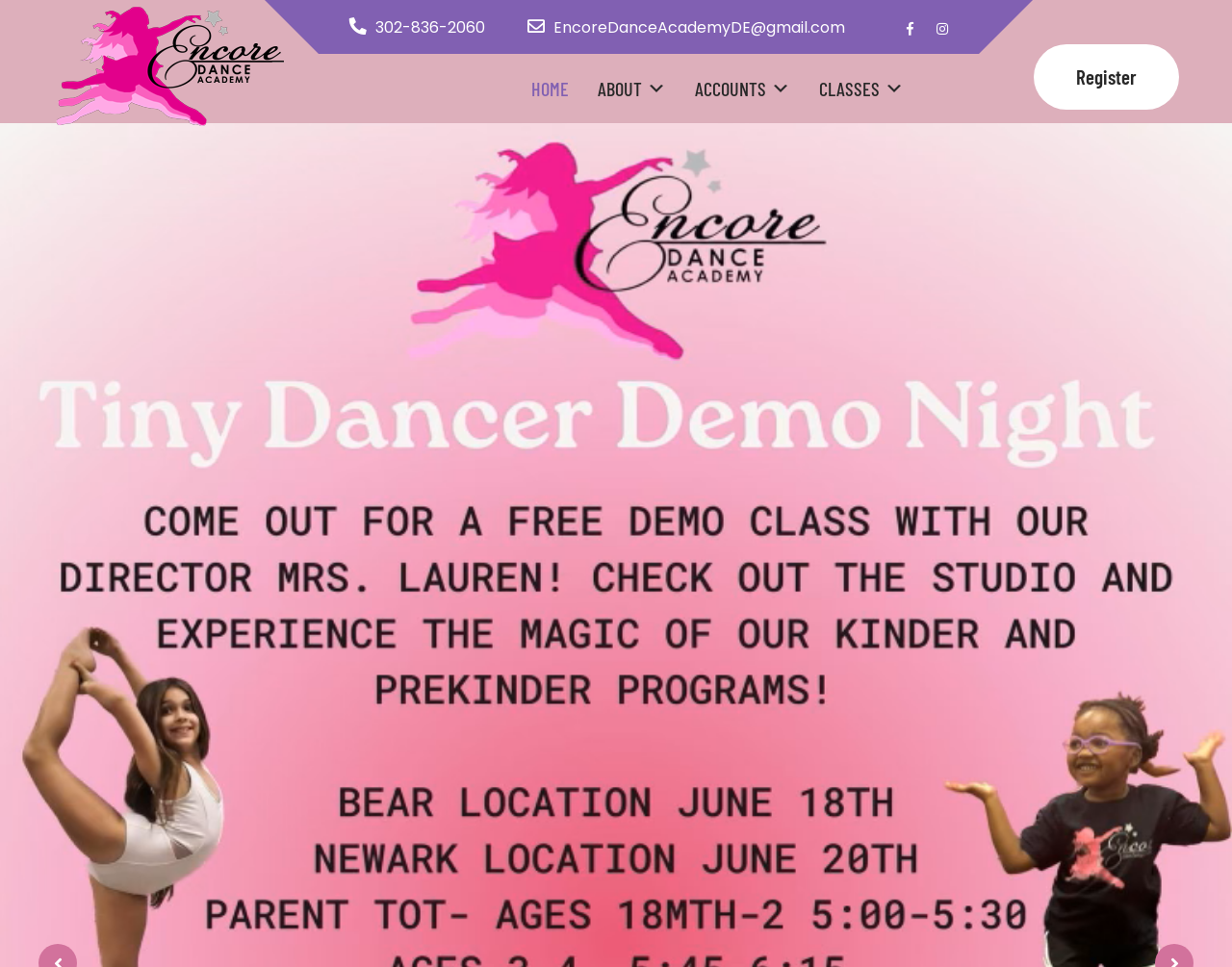What is the last menu item on the navigation bar?
Give a detailed explanation using the information visible in the image.

I looked at the link elements with text and found that the last menu item on the navigation bar is 'CLASSES' which is located at the top of the page.